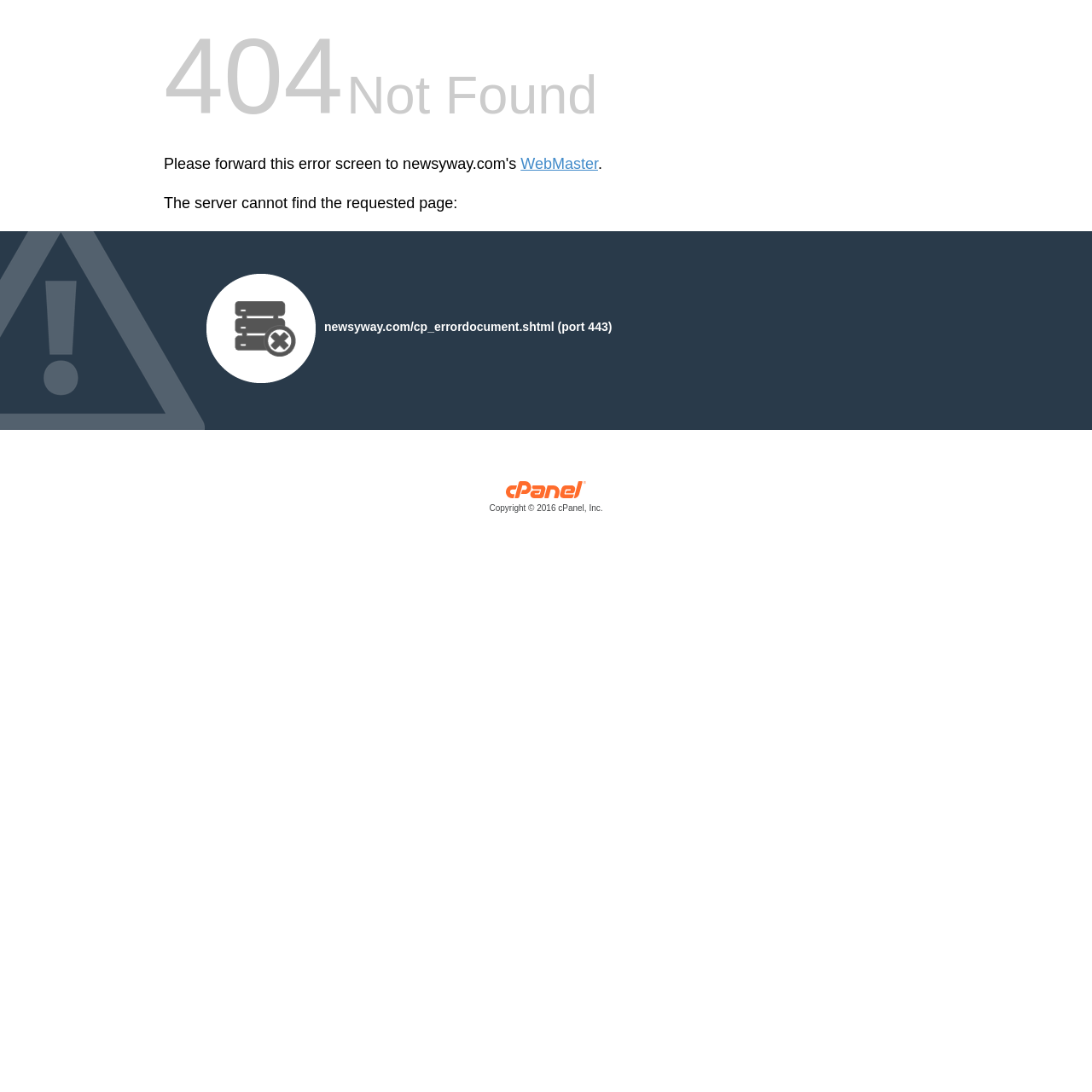Who is the copyright holder of this page? From the image, respond with a single word or brief phrase.

cPanel, Inc.